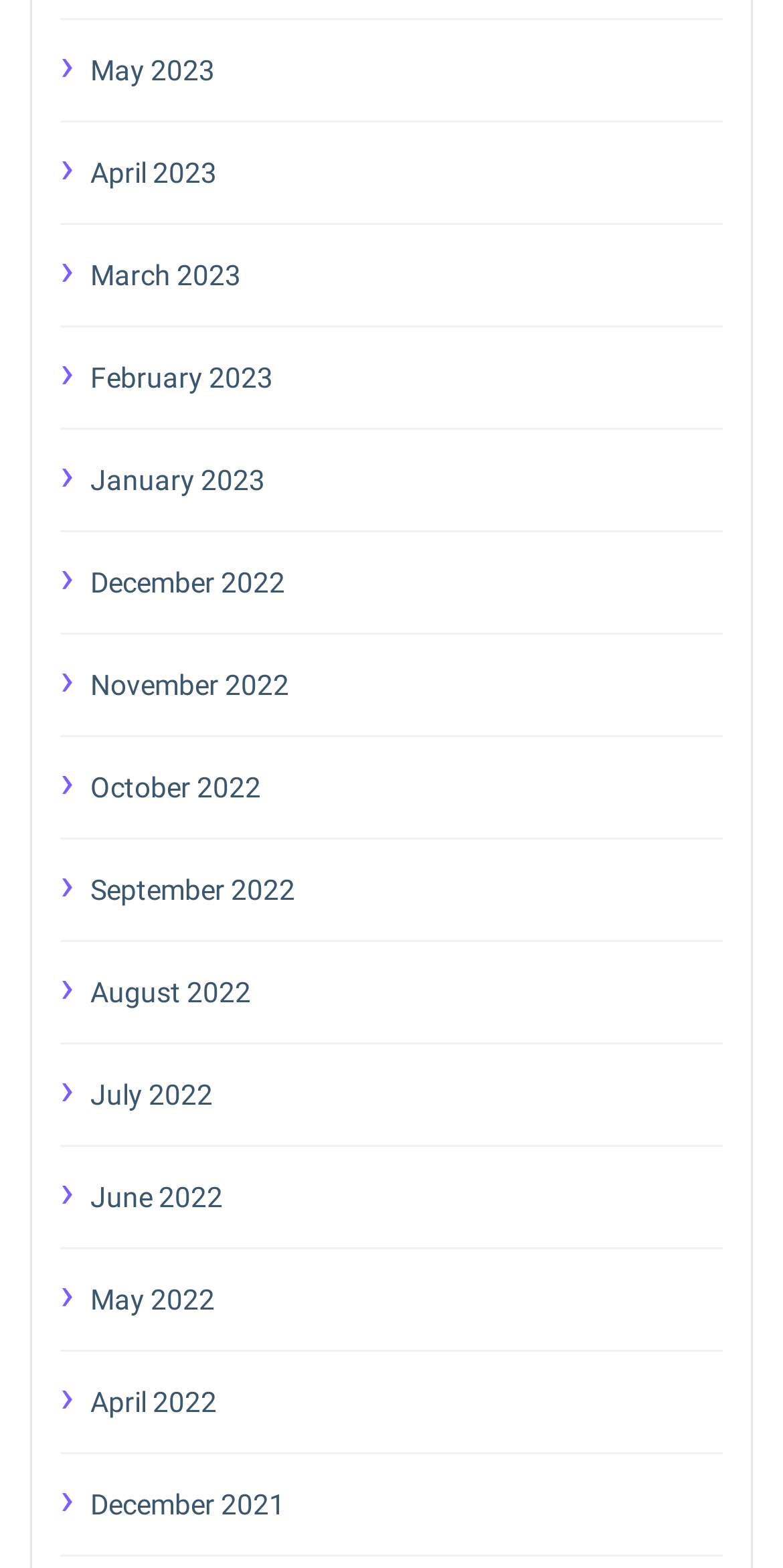How many links are there in total?
Look at the image and answer with only one word or phrase.

17